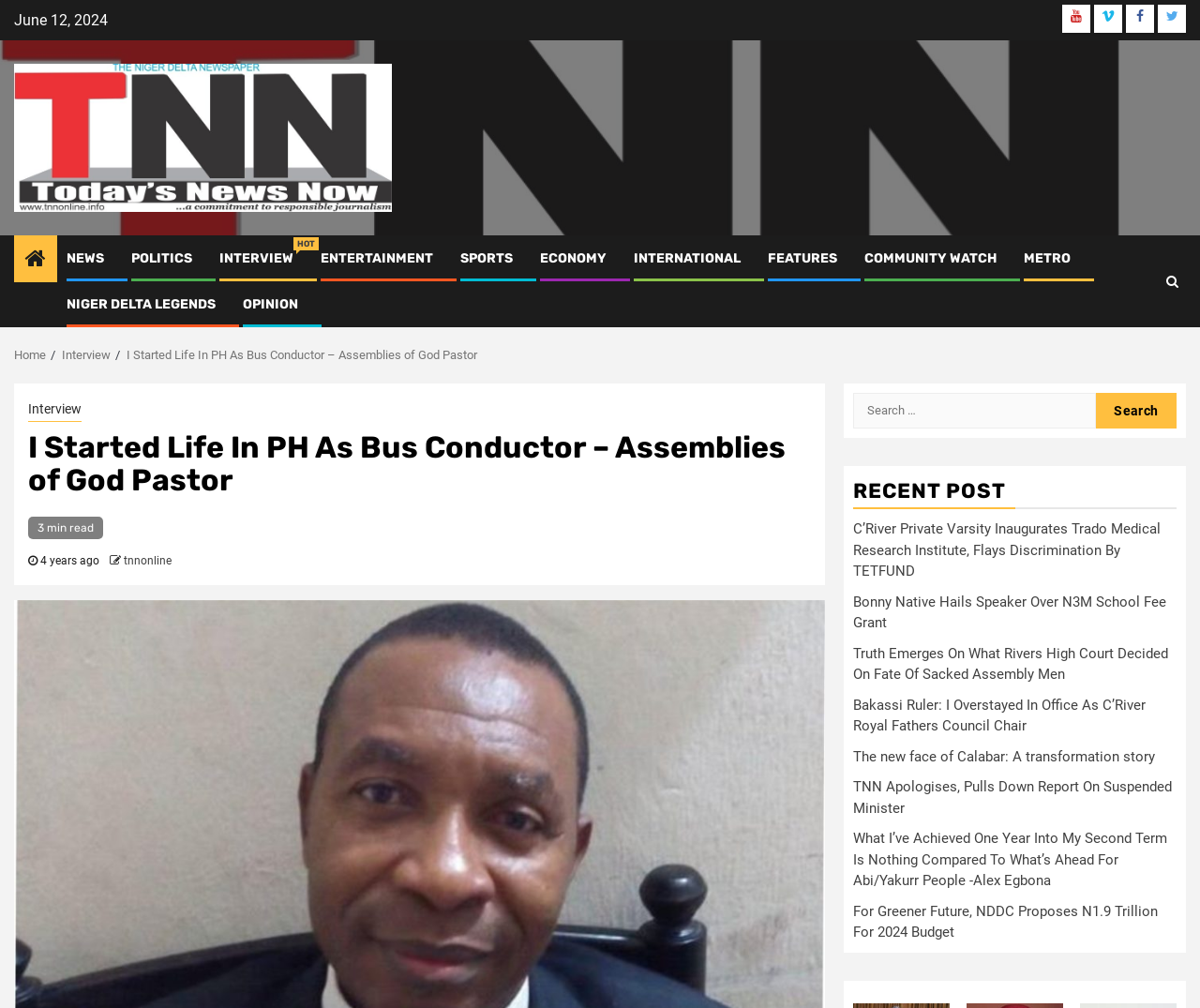Please indicate the bounding box coordinates for the clickable area to complete the following task: "Click on the Facebook link". The coordinates should be specified as four float numbers between 0 and 1, i.e., [left, top, right, bottom].

[0.938, 0.005, 0.962, 0.033]